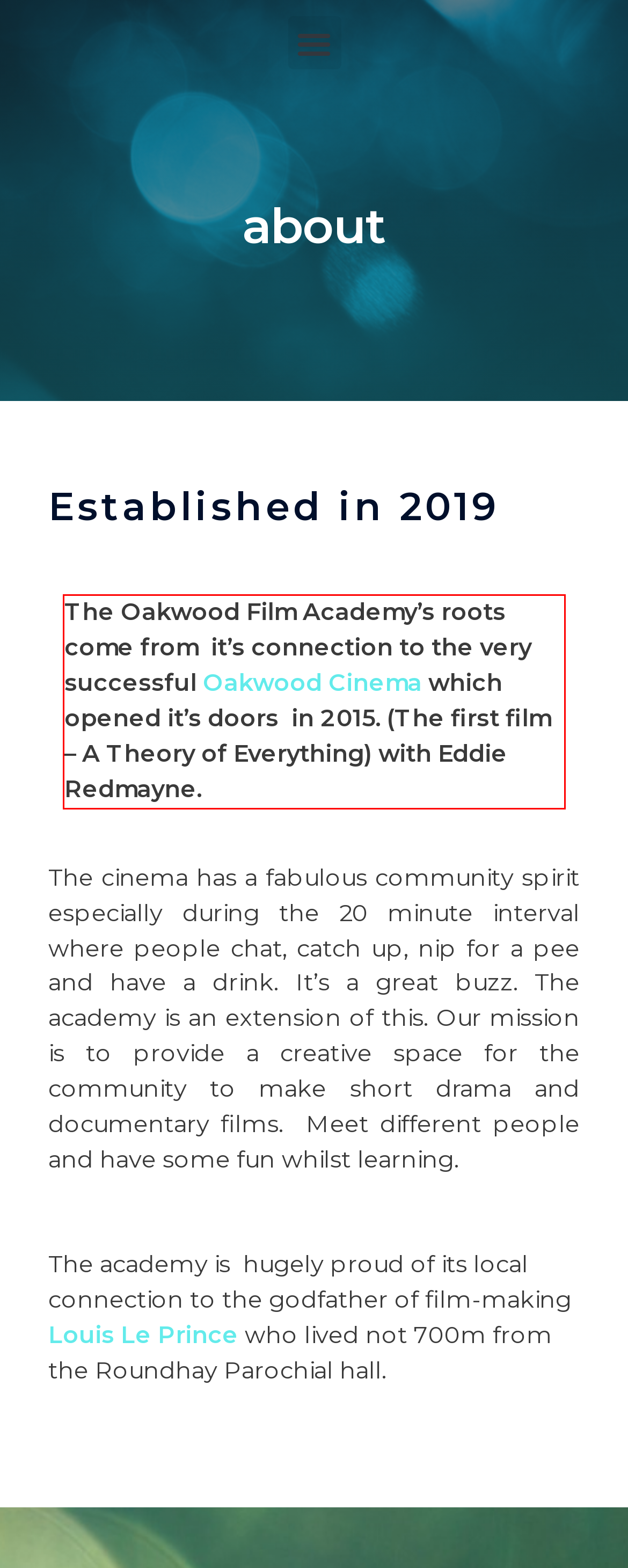You have a screenshot of a webpage where a UI element is enclosed in a red rectangle. Perform OCR to capture the text inside this red rectangle.

The Oakwood Film Academy’s roots come from it’s connection to the very successful Oakwood Cinema which opened it’s doors in 2015. (The first film – A Theory of Everything) with Eddie Redmayne.